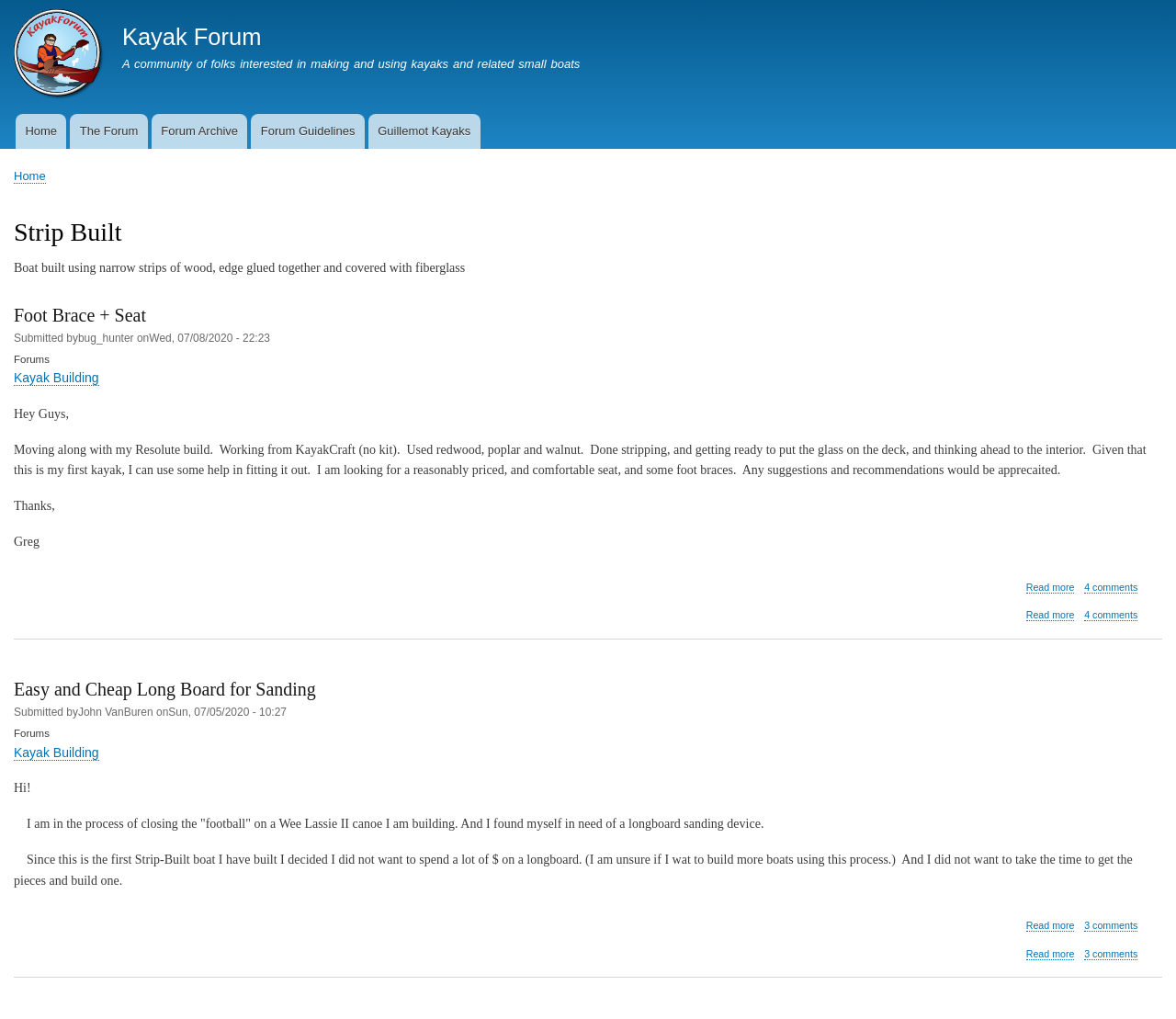Based on the element description Home, identify the bounding box of the UI element in the given webpage screenshot. The coordinates should be in the format (top-left x, top-left y, bottom-right x, bottom-right y) and must be between 0 and 1.

[0.012, 0.166, 0.039, 0.18]